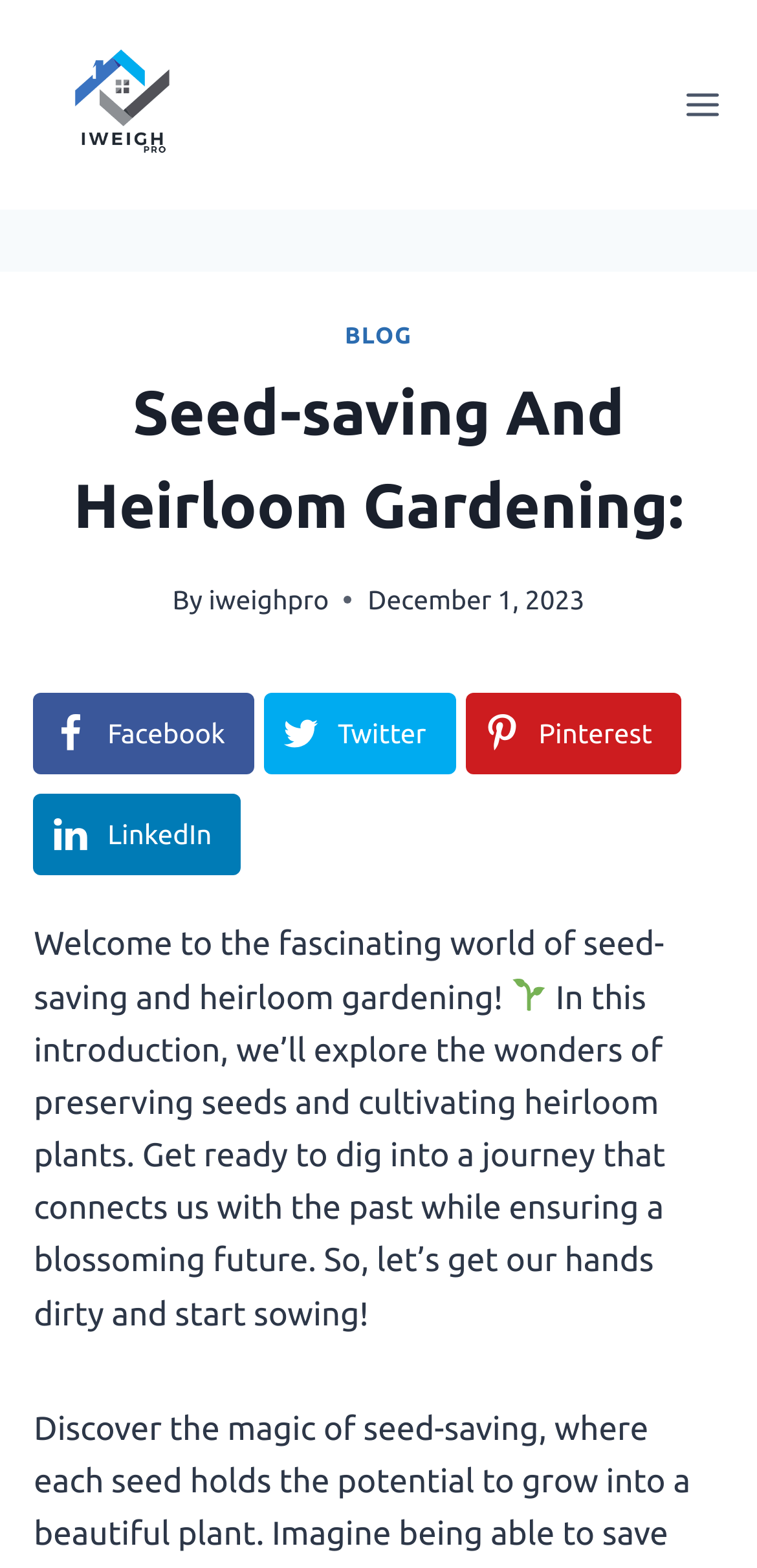Show the bounding box coordinates for the element that needs to be clicked to execute the following instruction: "Read the introduction to seed-saving and heirloom gardening". Provide the coordinates in the form of four float numbers between 0 and 1, i.e., [left, top, right, bottom].

[0.045, 0.591, 0.877, 0.648]